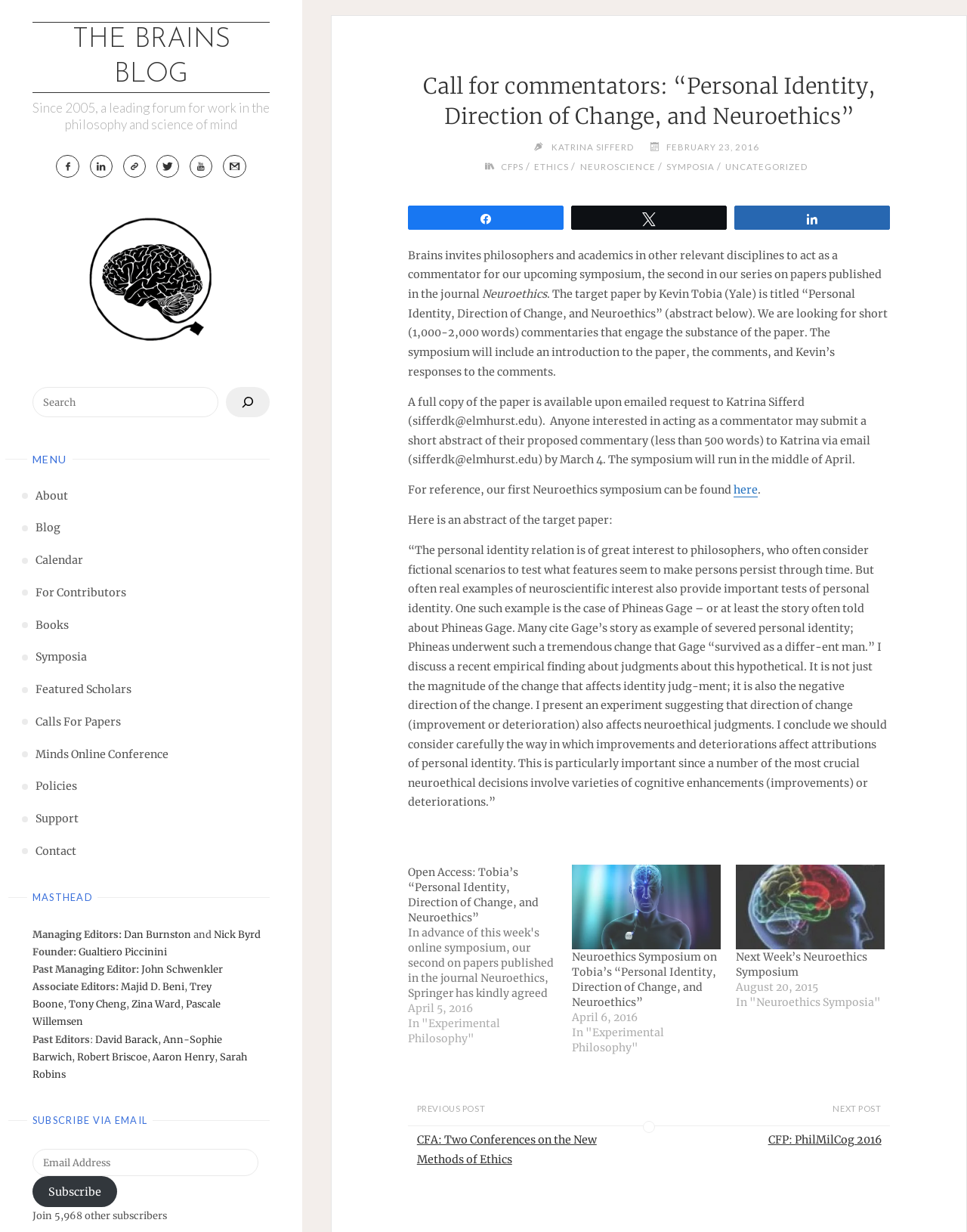Determine the bounding box coordinates of the clickable region to follow the instruction: "Subscribe to the newsletter".

[0.033, 0.932, 0.267, 0.955]